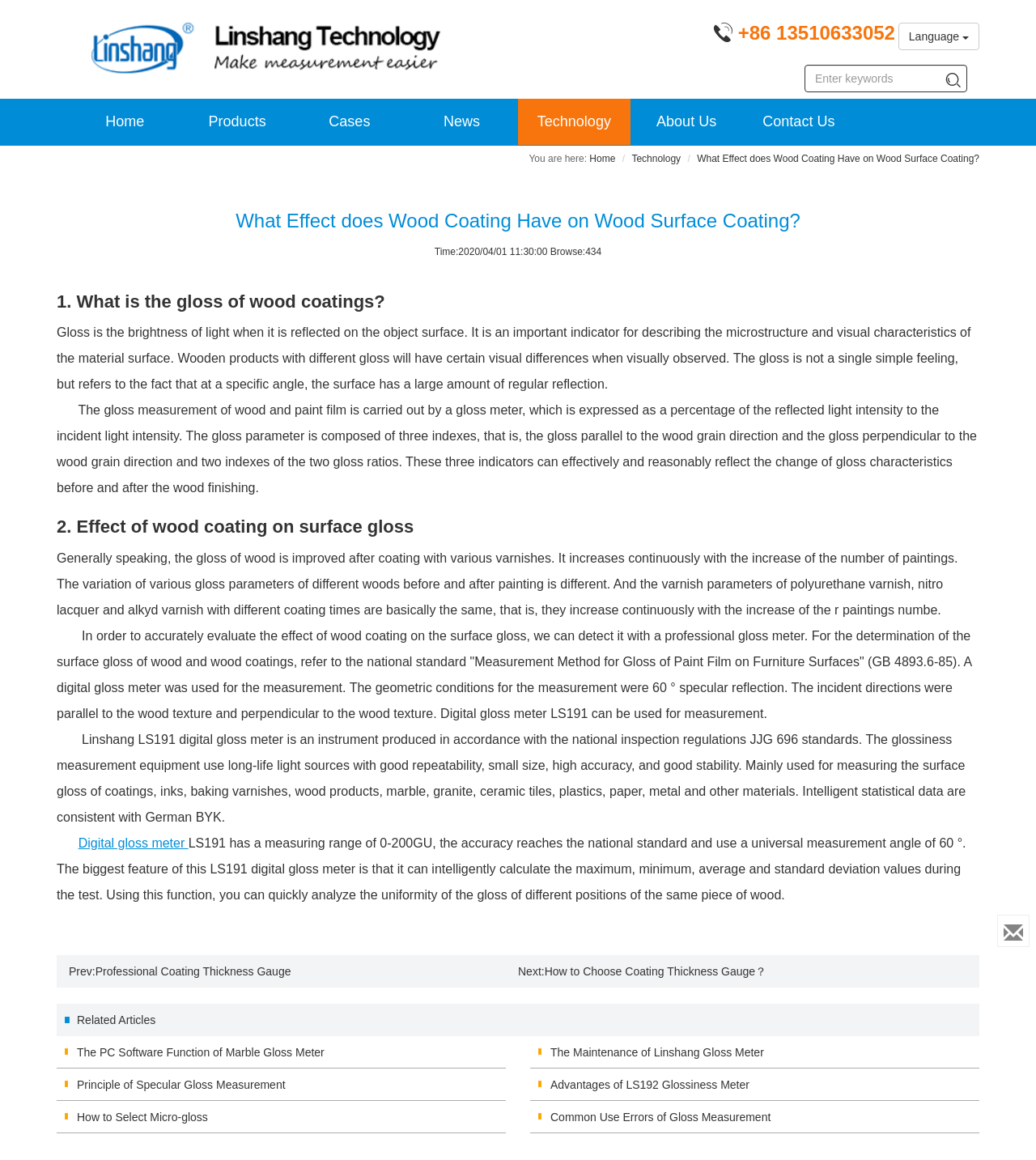Please find the bounding box coordinates of the element's region to be clicked to carry out this instruction: "Click on the 'Digital gloss meter' link".

[0.076, 0.721, 0.182, 0.732]